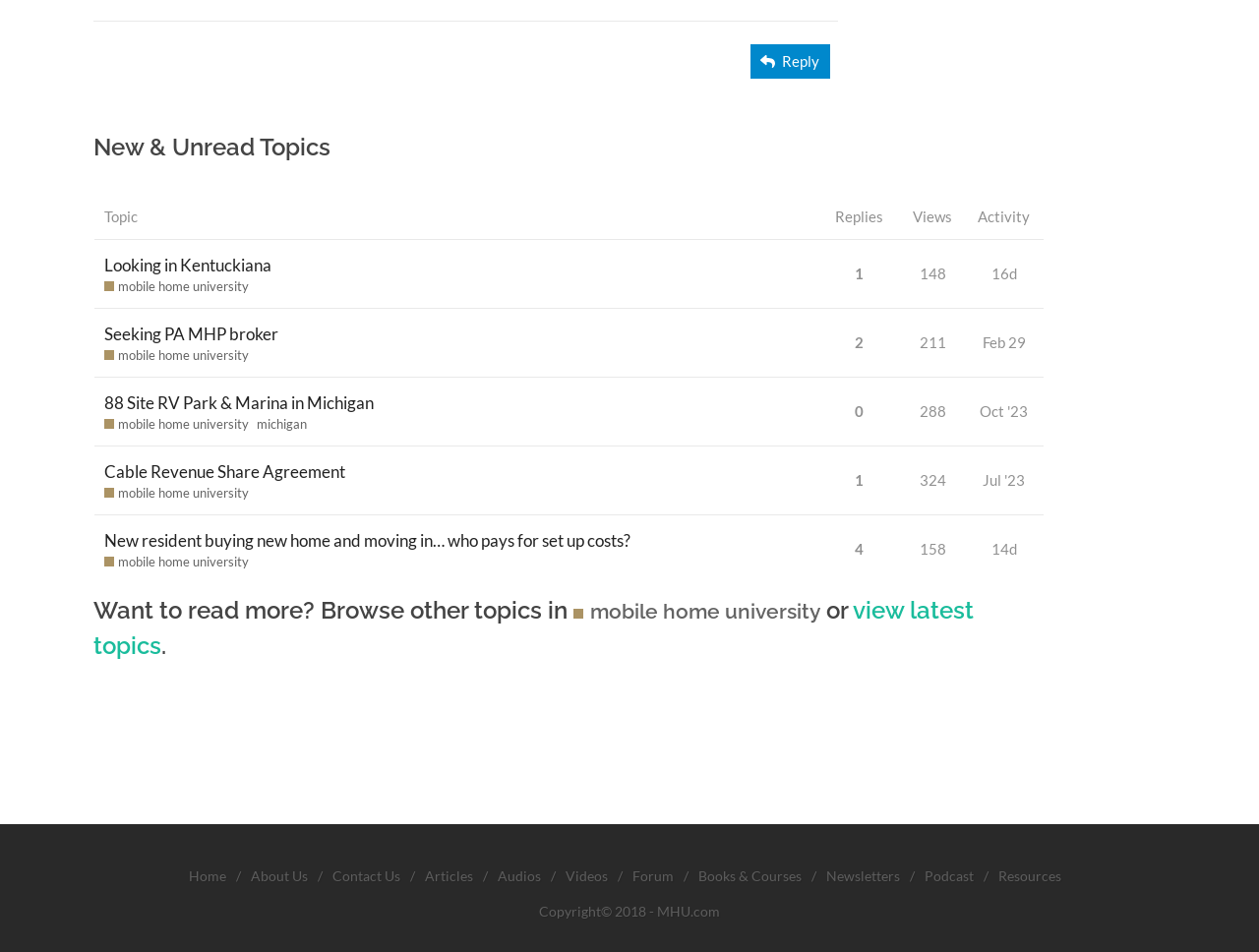Locate the bounding box coordinates of the clickable part needed for the task: "Contact Us".

[0.264, 0.907, 0.318, 0.934]